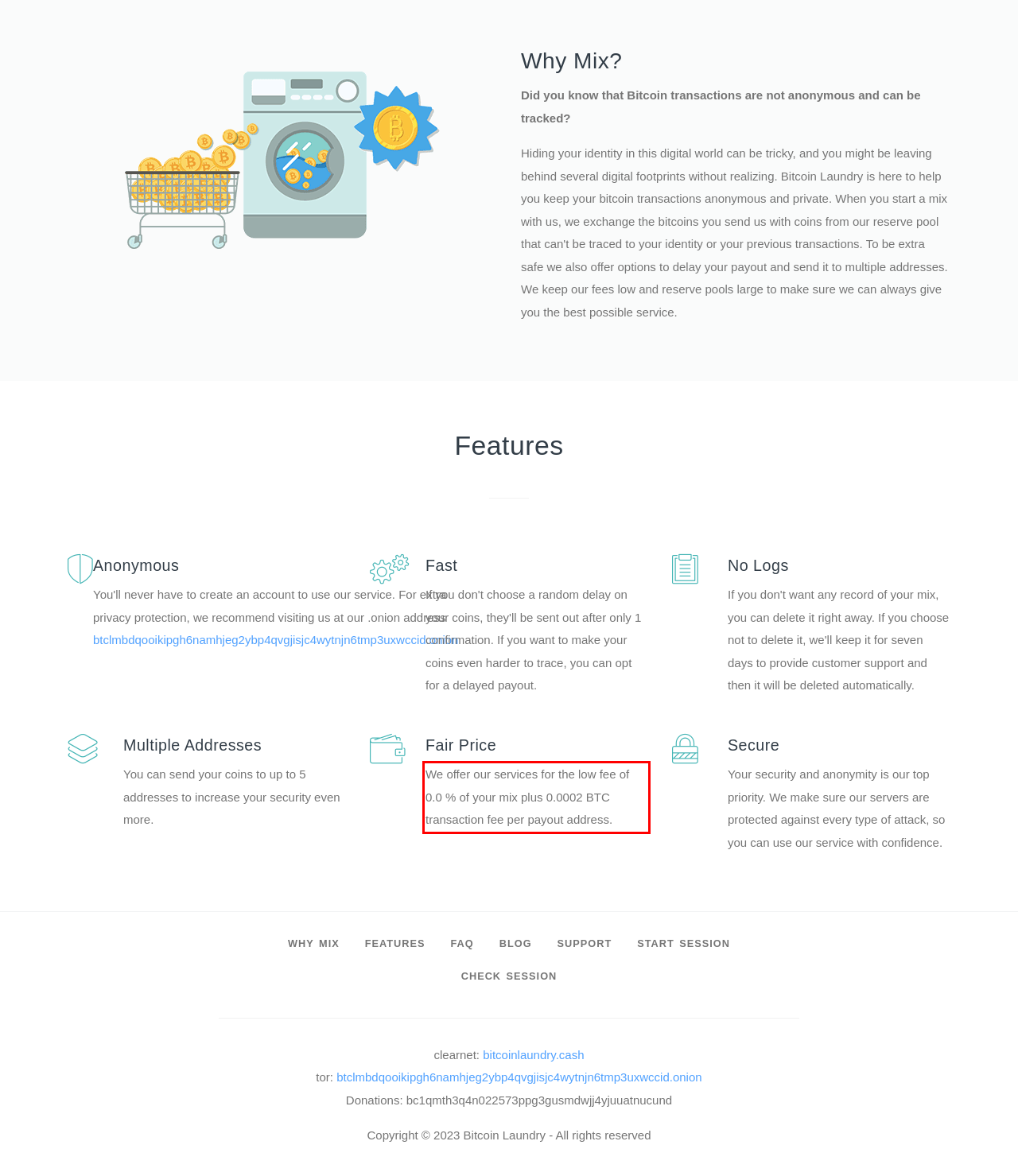You are provided with a screenshot of a webpage that includes a UI element enclosed in a red rectangle. Extract the text content inside this red rectangle.

We offer our services for the low fee of 0.0 % of your mix plus 0.0002 BTC transaction fee per payout address.